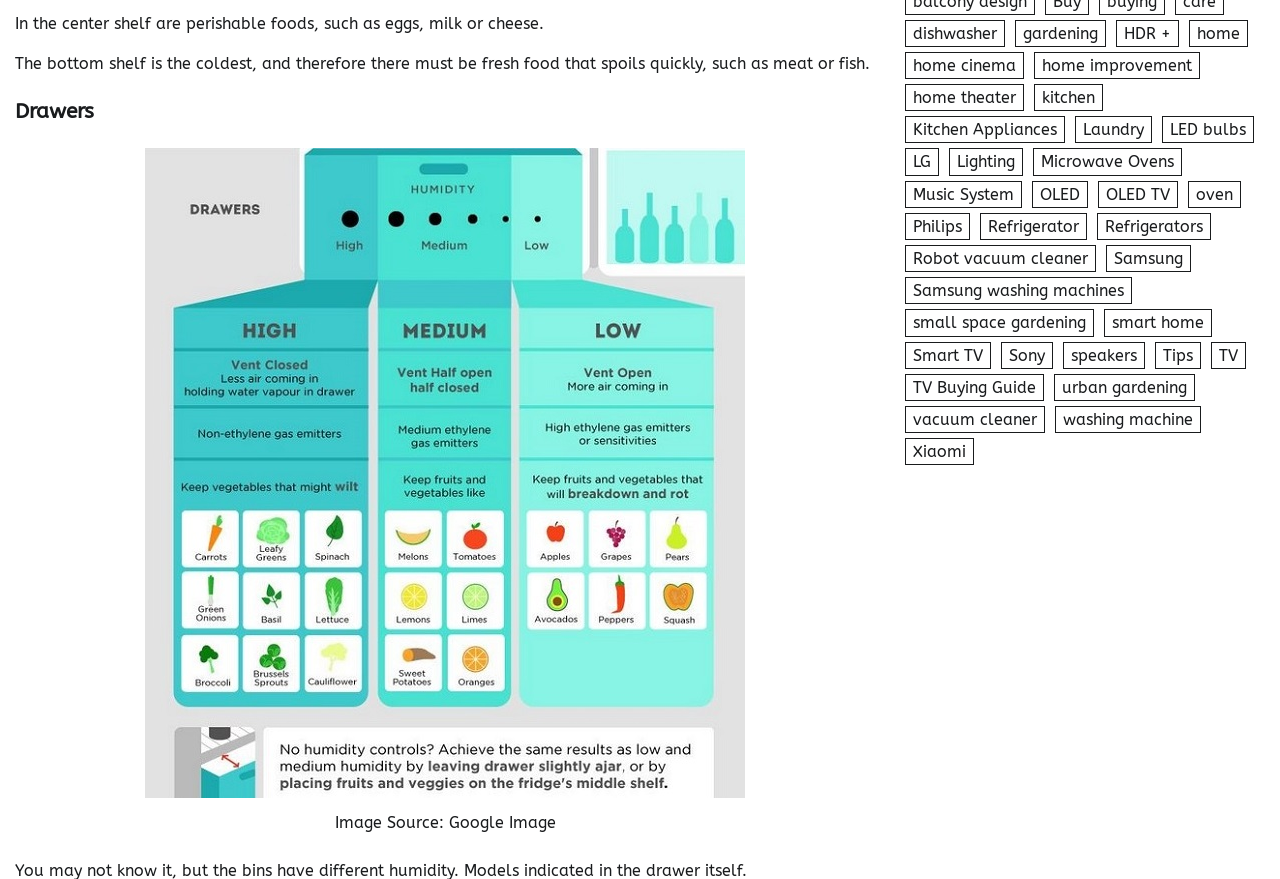Find and specify the bounding box coordinates that correspond to the clickable region for the instruction: "Click on 'Organize your fridge'".

[0.113, 0.169, 0.582, 0.908]